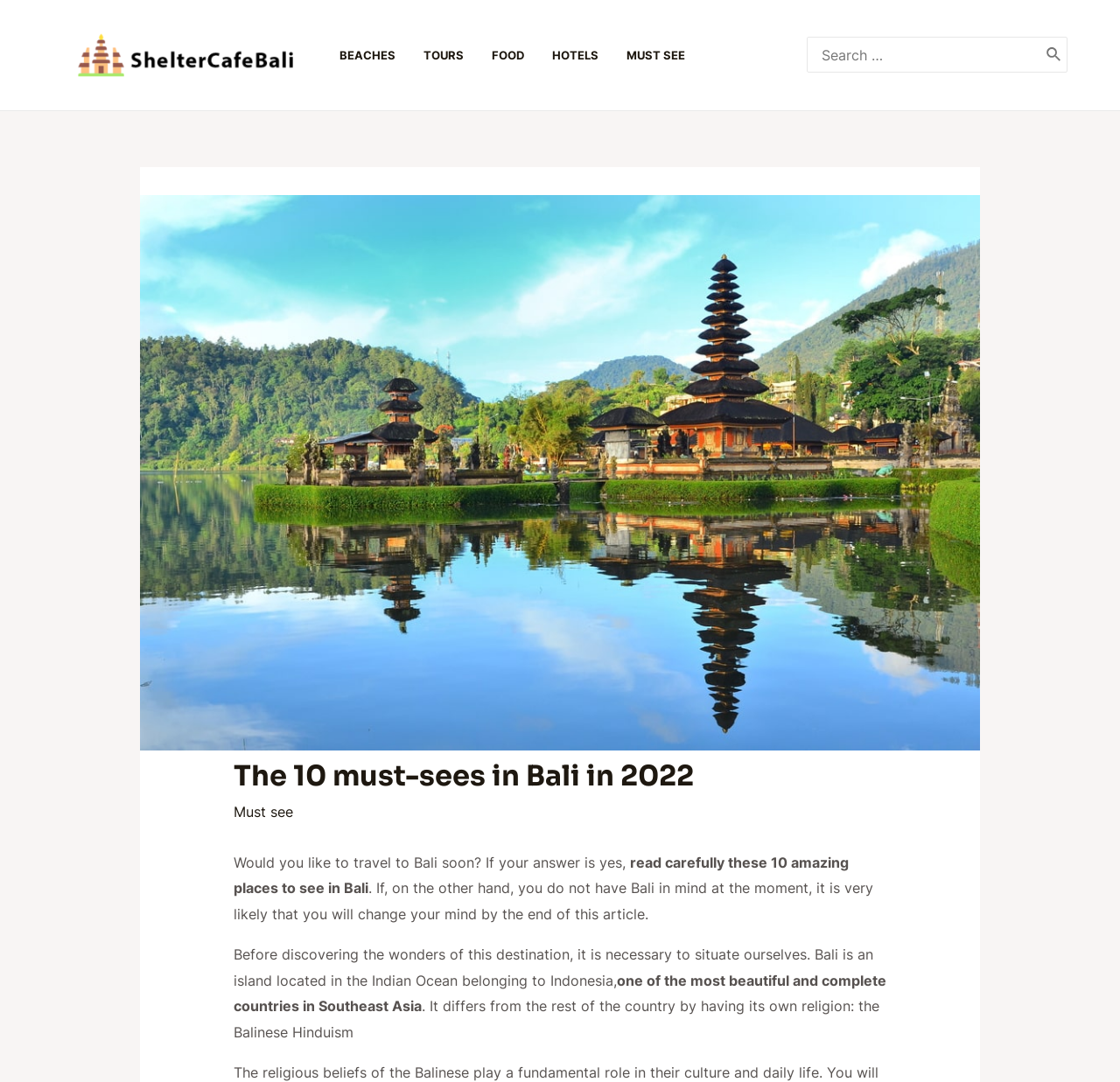What is the logo of the website?
Please respond to the question with a detailed and informative answer.

The logo of the website is located at the top left corner of the webpage, and it is an image with the text 'sheltercafebali logo'.